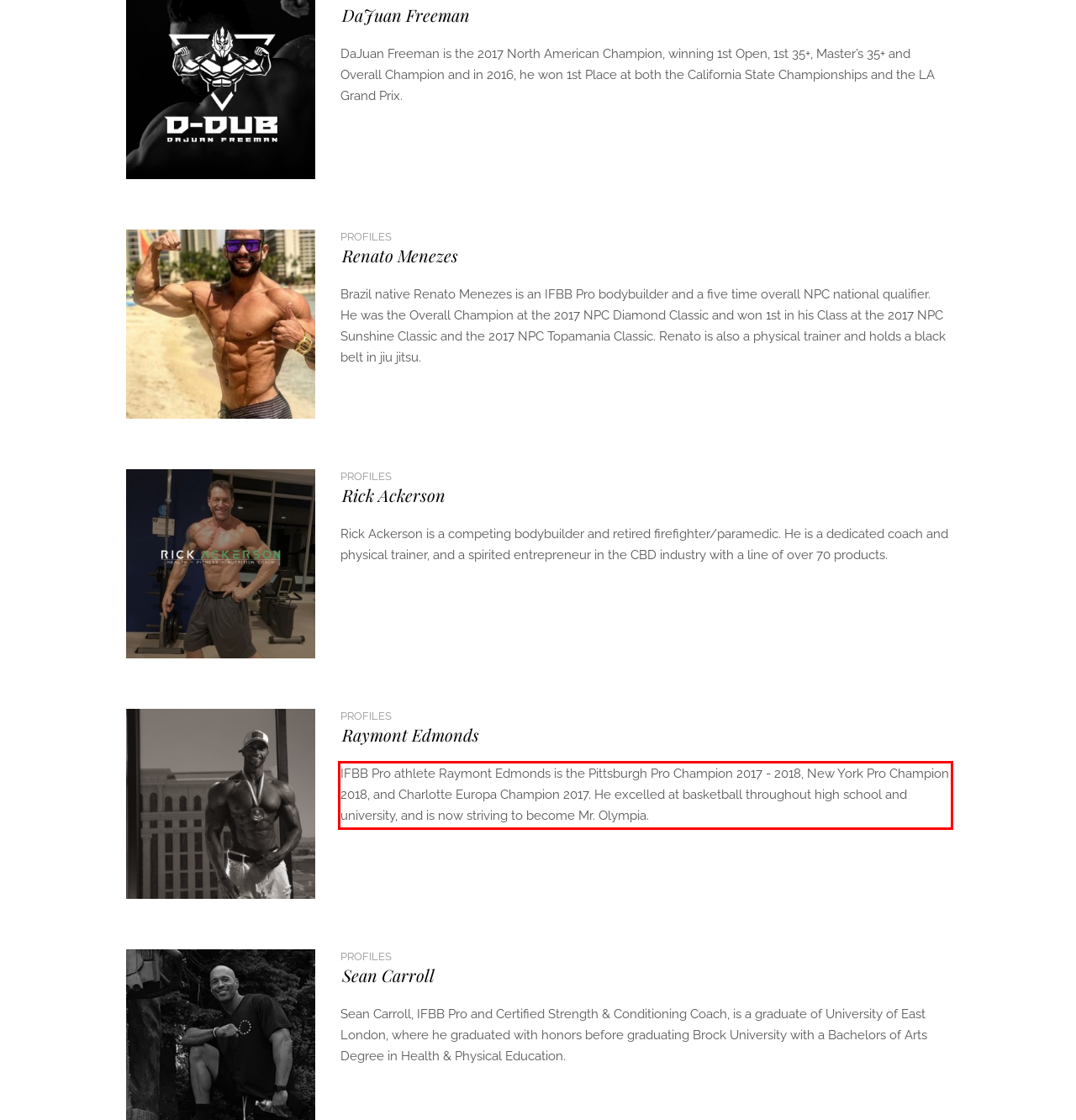Using the provided screenshot, read and generate the text content within the red-bordered area.

IFBB Pro athlete Raymont Edmonds is the Pittsburgh Pro Champion 2017 - 2018, New York Pro Champion 2018, and Charlotte Europa Champion 2017. He excelled at basketball throughout high school and university, and is now striving to become Mr. Olympia.